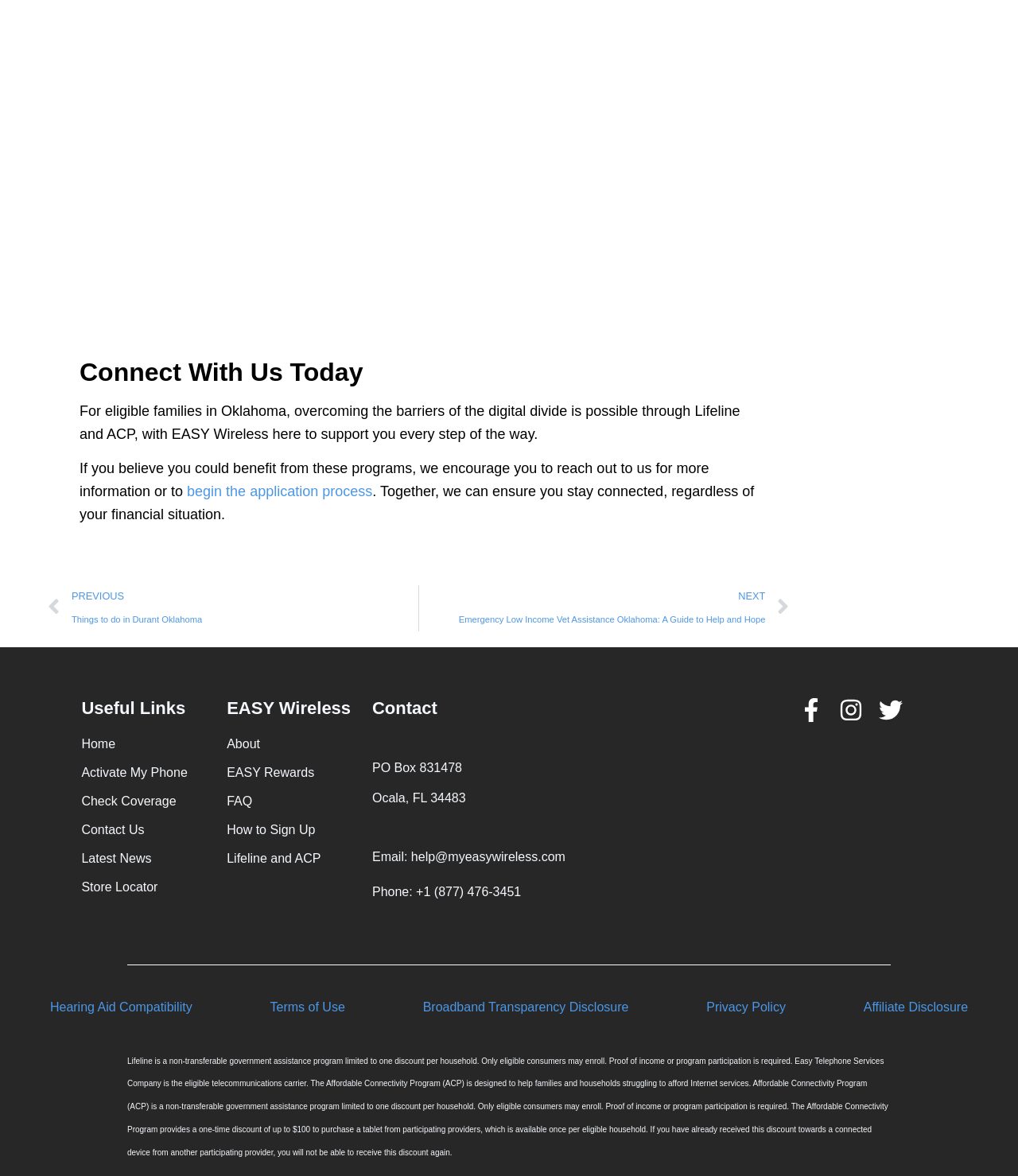Identify the bounding box coordinates for the element you need to click to achieve the following task: "begin the application process". The coordinates must be four float values ranging from 0 to 1, formatted as [left, top, right, bottom].

[0.184, 0.411, 0.366, 0.425]